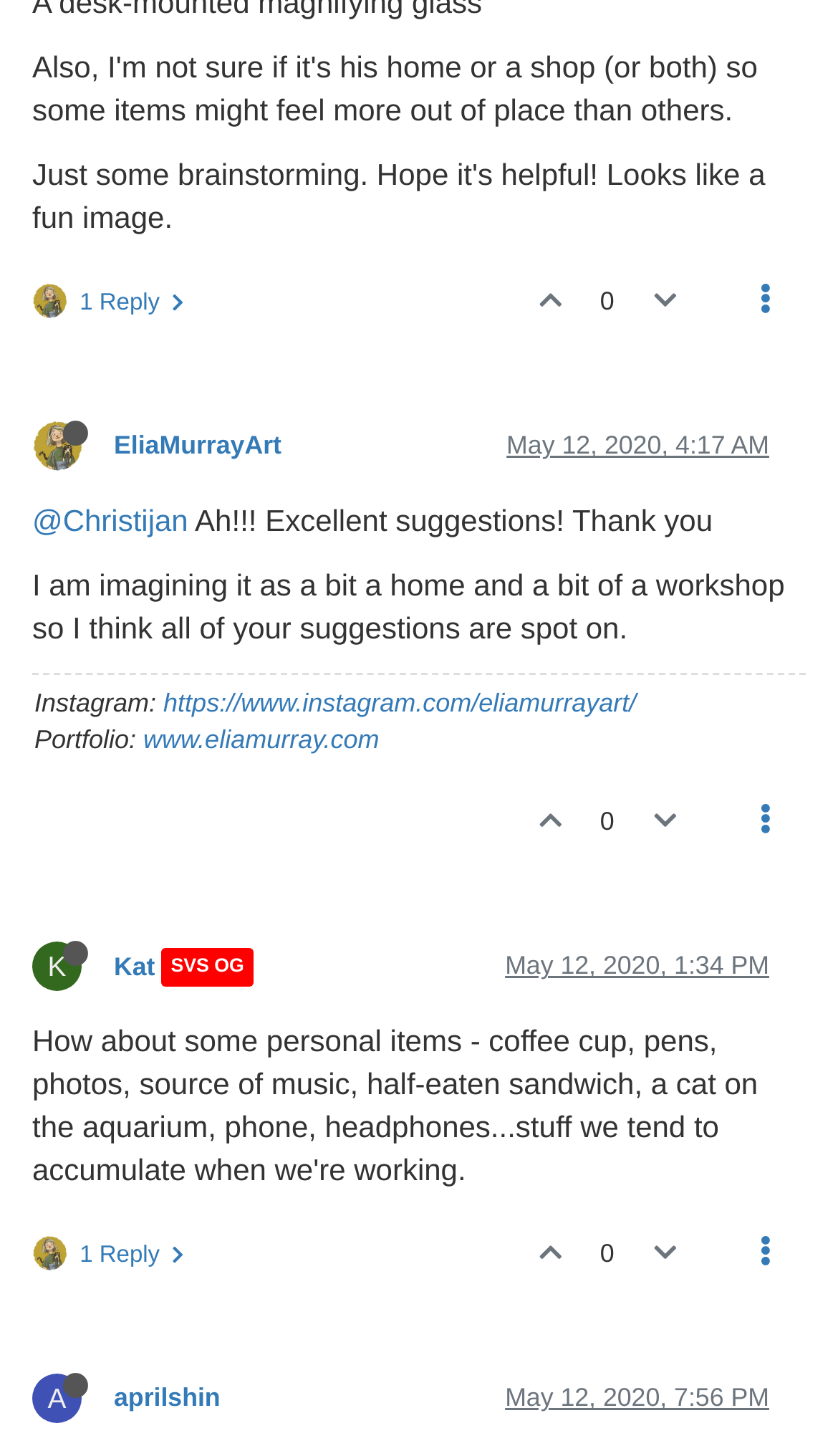Locate the bounding box coordinates of the element to click to perform the following action: 'Visit Instagram page'. The coordinates should be given as four float values between 0 and 1, in the form of [left, top, right, bottom].

[0.195, 0.473, 0.759, 0.493]